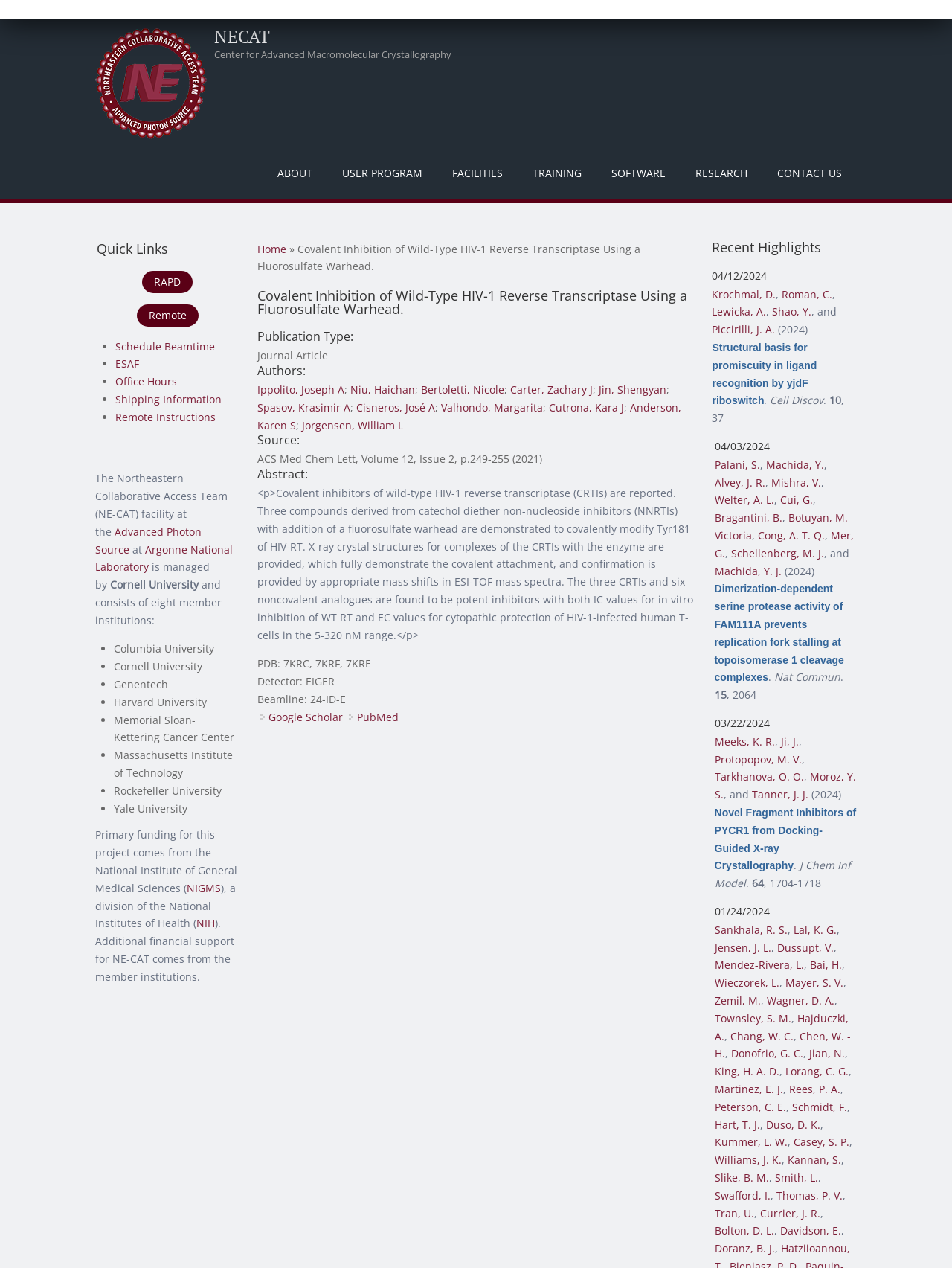Determine the bounding box coordinates of the target area to click to execute the following instruction: "View the 'Covalent Inhibition of Wild-Type HIV-1 Reverse Transcriptase Using a Fluorosulfate Warhead.' publication."

[0.271, 0.228, 0.732, 0.249]